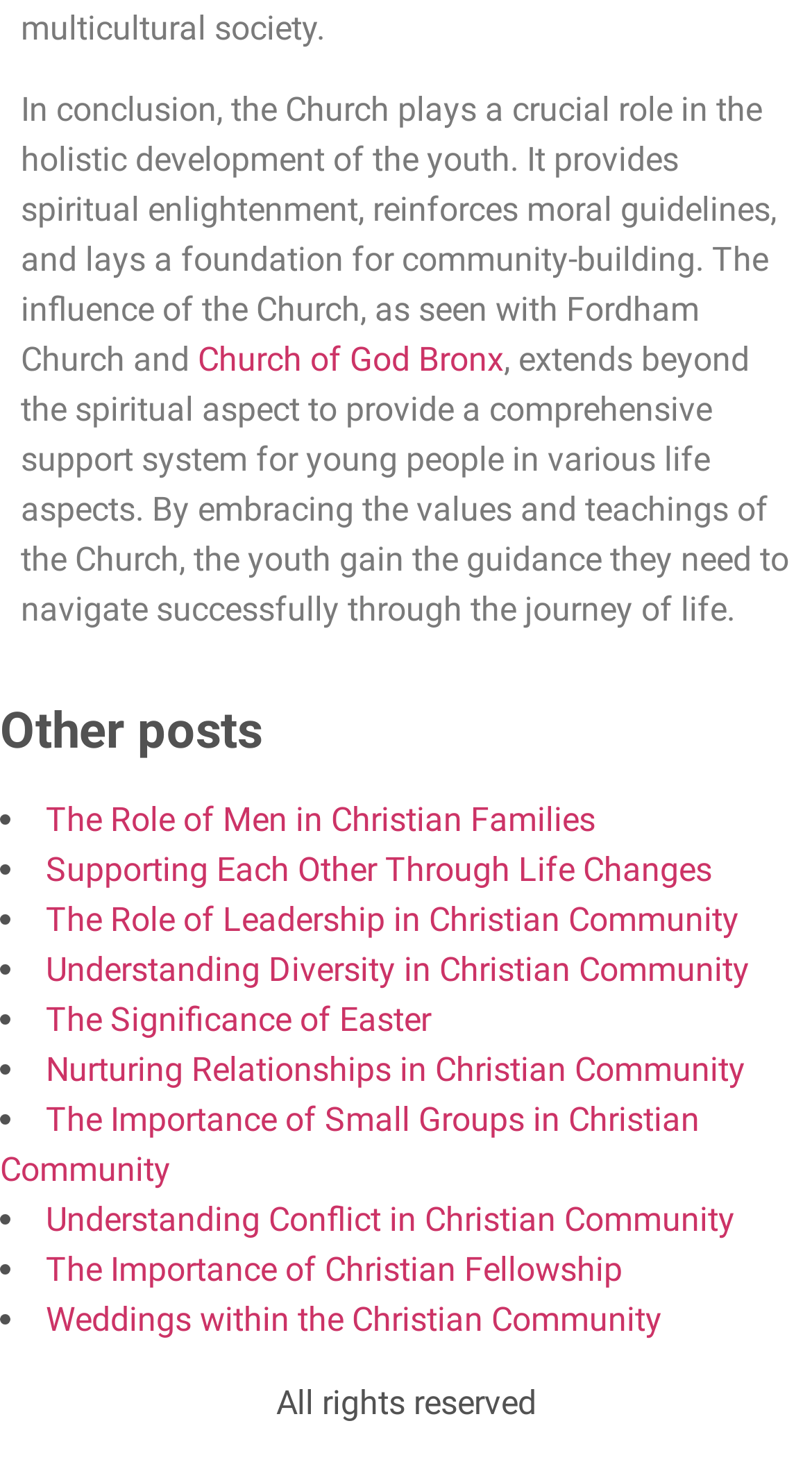Provide the bounding box coordinates of the area you need to click to execute the following instruction: "Read the post about the Role of Men in Christian Families".

[0.056, 0.547, 0.733, 0.574]